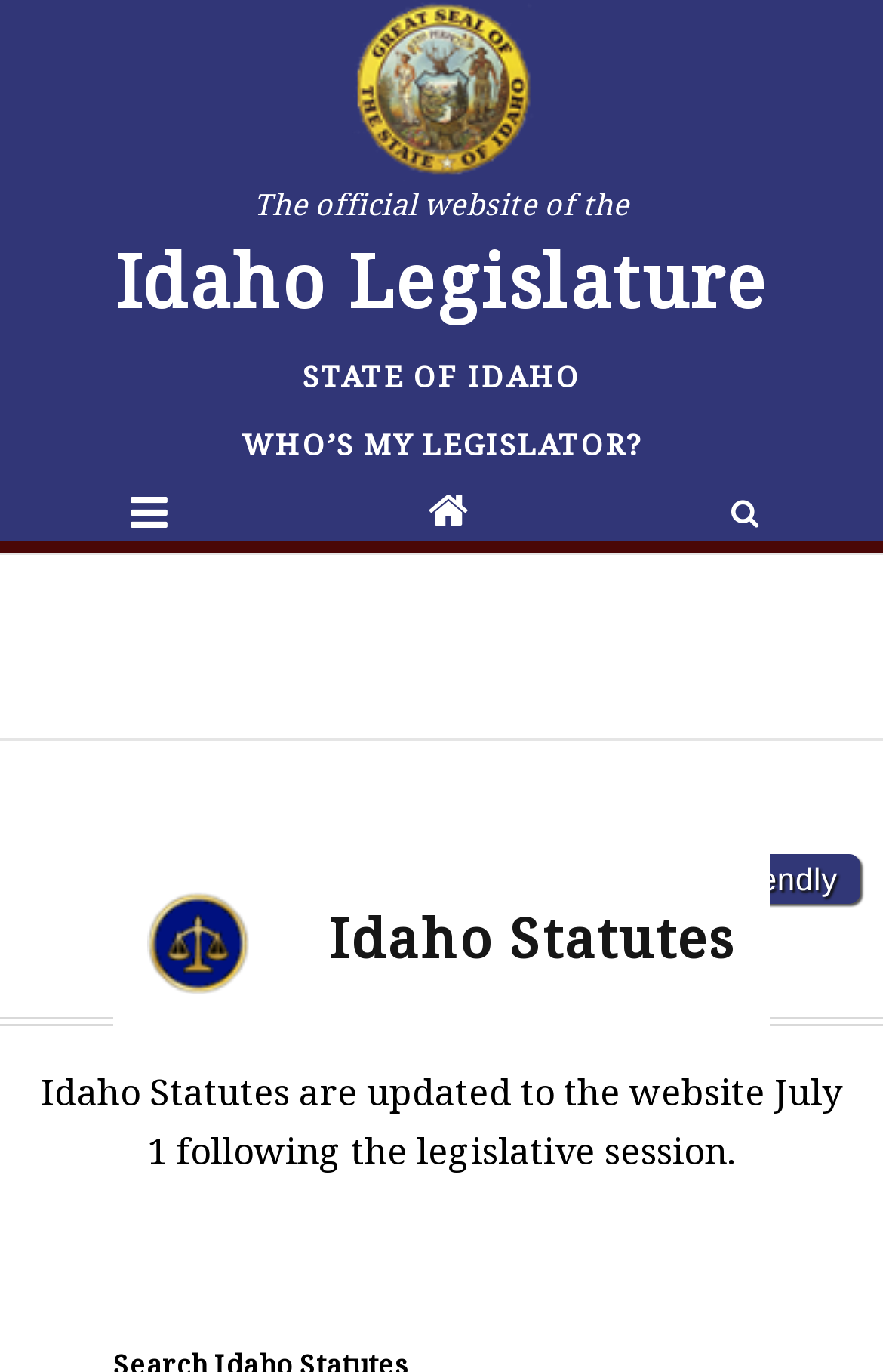Respond with a single word or short phrase to the following question: 
When are Idaho Statutes updated on the website?

July 1 following the legislative session